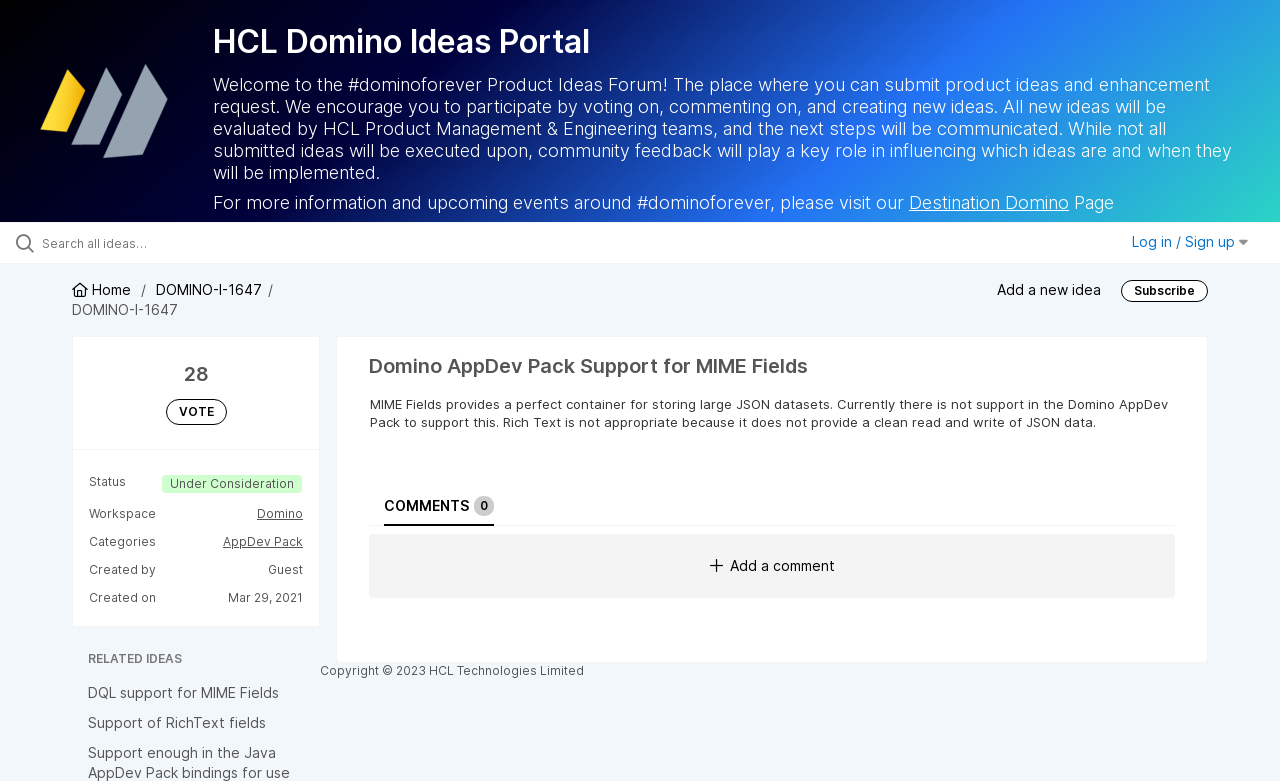Detail the various sections and features present on the webpage.

The webpage is a product ideas forum for HCL Domino, where users can submit and discuss ideas for the product. At the top left, there is a logo of the HCL Domino Ideas Portal, accompanied by a link to the portal's homepage. Below the logo, there is a welcome message that explains the purpose of the forum and how users can participate.

On the top right, there is a search bar where users can search for ideas, and a login/signup button. Below the search bar, there is a navigation breadcrumb that shows the current page's location in the forum.

The main content of the page is divided into several sections. The first section displays information about the current idea, including its title, description, and details such as its status, workspace, categories, and creation information.

Below the idea information, there are links to related ideas, including "DQL support for MIME Fields" and "Support of RichText fields". There is also a heading that says "Domino AppDev Pack Support for MIME Fields", which is the title of the current idea.

The idea description is a lengthy text that explains the need for MIME Fields support in the Domino AppDev Pack. Below the description, there are buttons to view comments and add a new comment.

At the bottom of the page, there is a copyright notice that states the page is owned by HCL Technologies Limited.